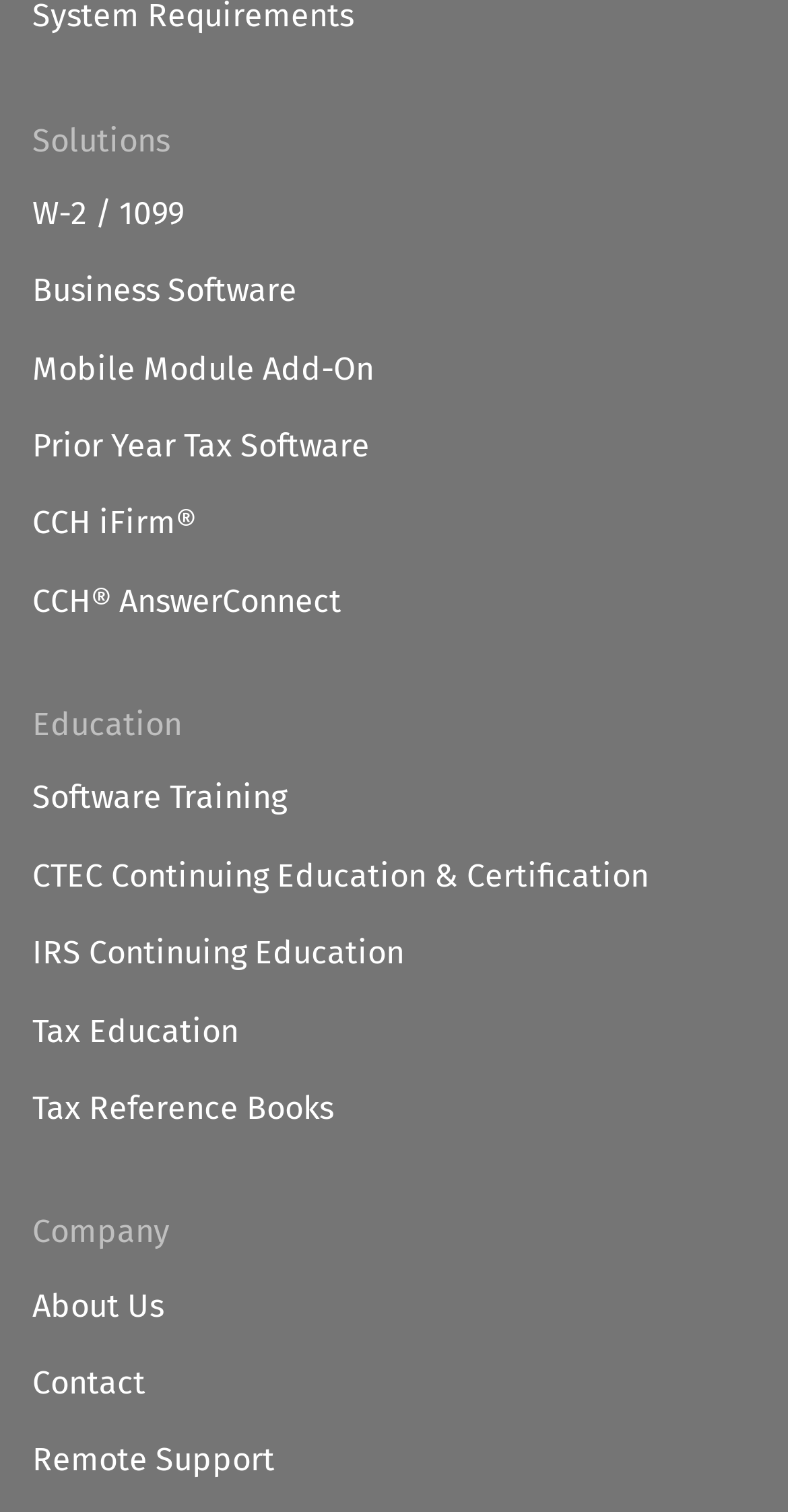Please determine the bounding box coordinates of the clickable area required to carry out the following instruction: "Explore CCH iFirm". The coordinates must be four float numbers between 0 and 1, represented as [left, top, right, bottom].

[0.041, 0.332, 0.959, 0.362]